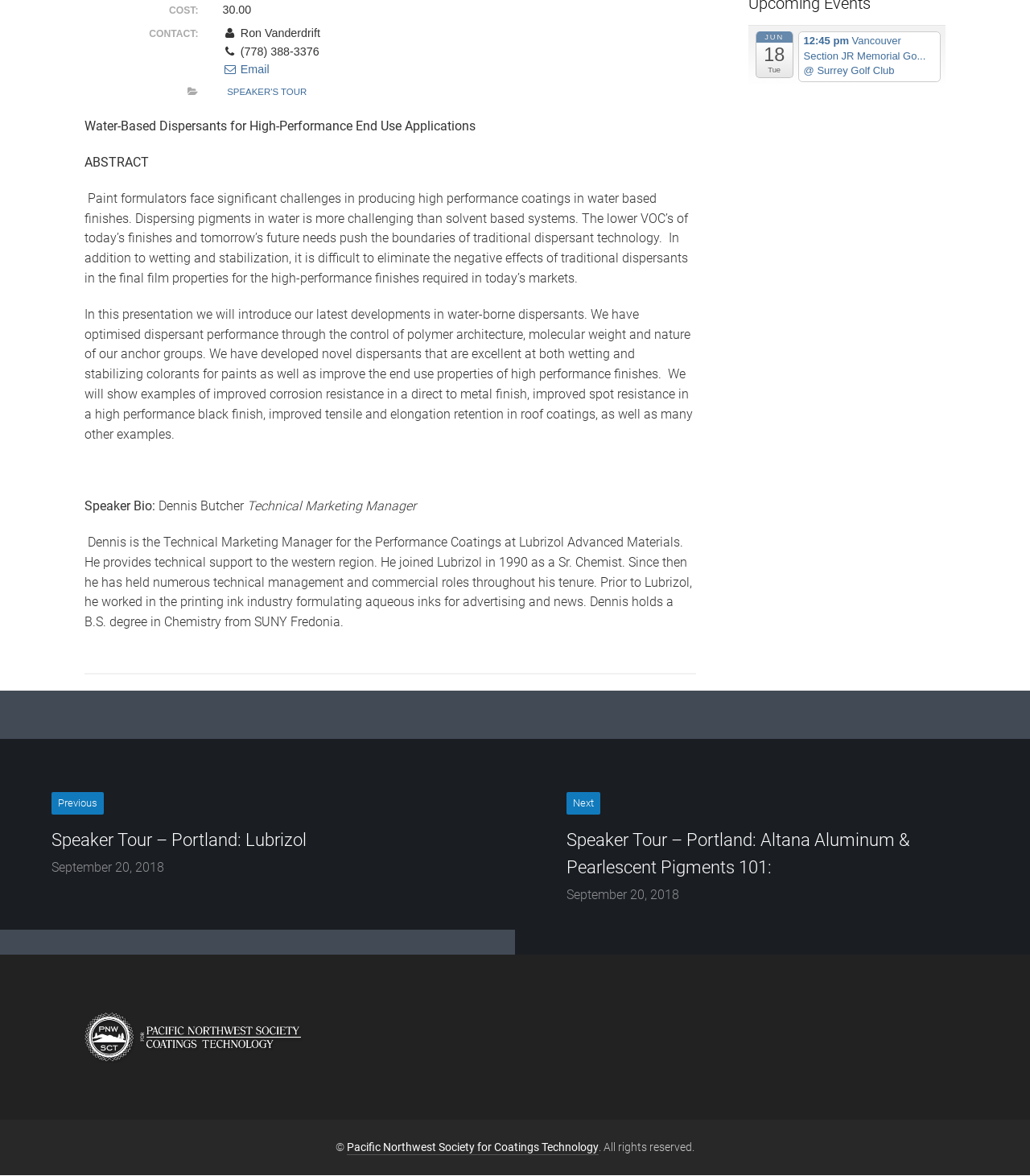Identify the coordinates of the bounding box for the element described below: "Email". Return the coordinates as four float numbers between 0 and 1: [left, top, right, bottom].

[0.216, 0.054, 0.261, 0.064]